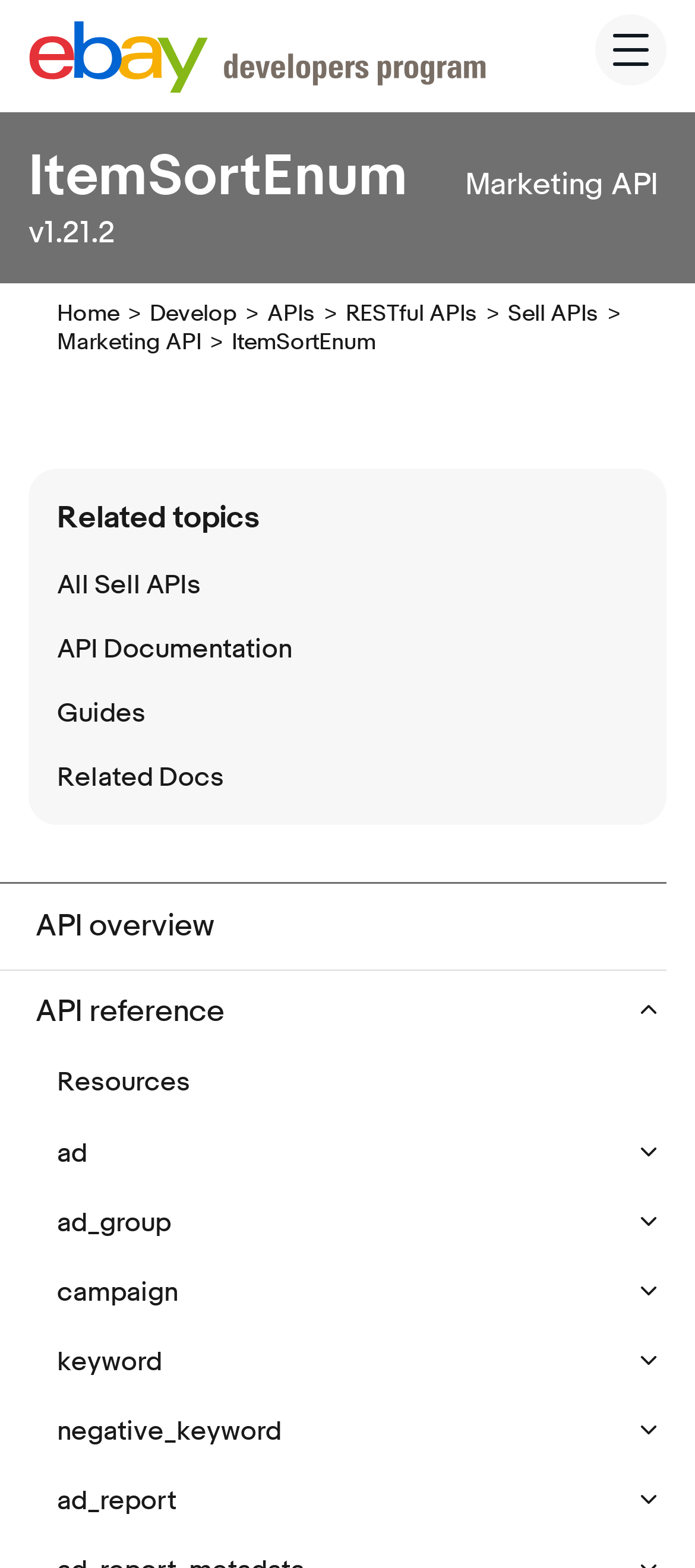Provide the bounding box coordinates of the area you need to click to execute the following instruction: "Buy Air Jordan 1 Retro Chicago(2015) 555088-101".

None